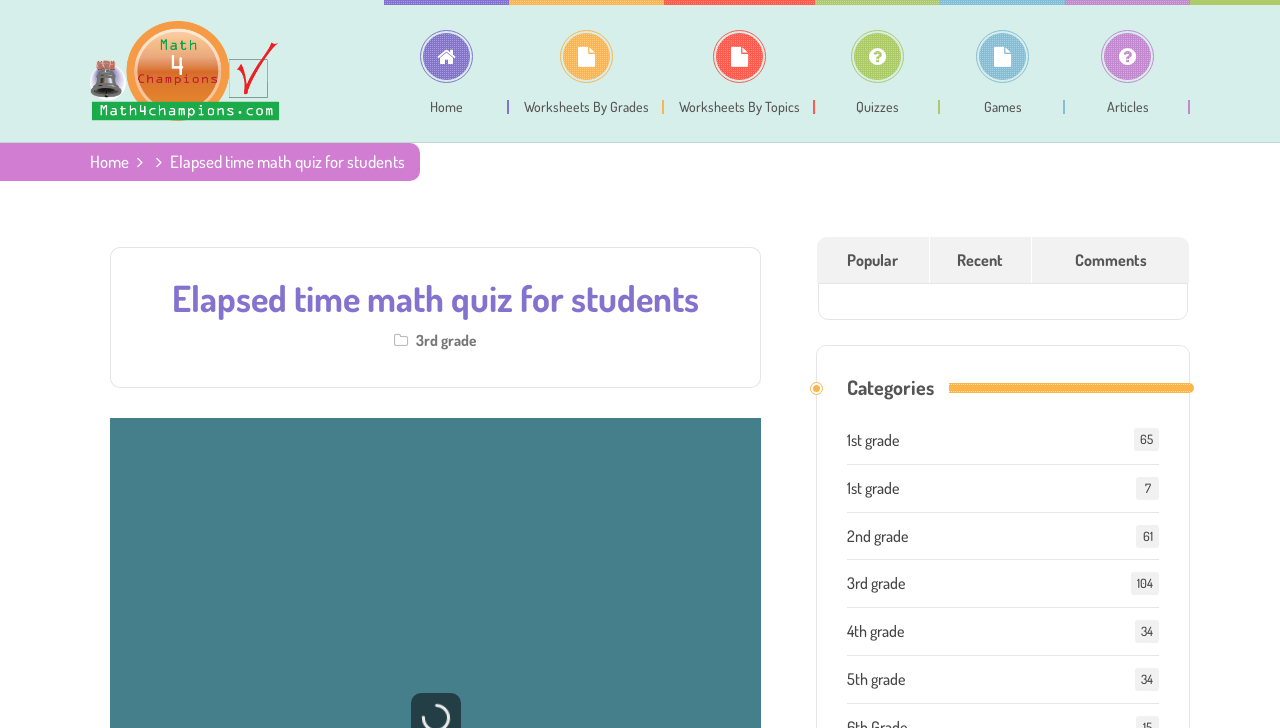Pinpoint the bounding box coordinates of the clickable element to carry out the following instruction: "Select 3rd grade."

[0.325, 0.453, 0.372, 0.481]